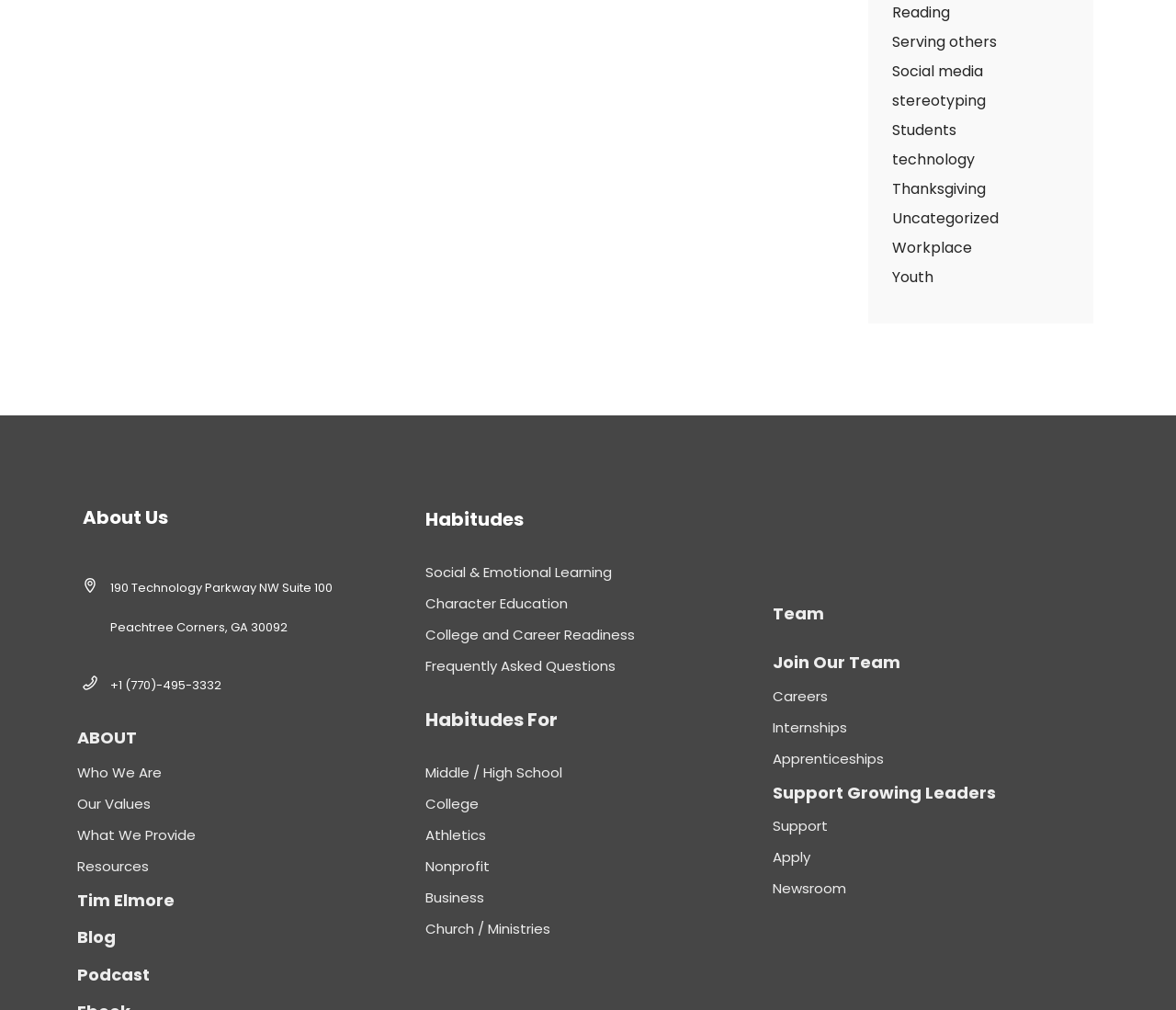Answer this question in one word or a short phrase: What is the main topic of the 'Habitudes' section?

Social & Emotional Learning